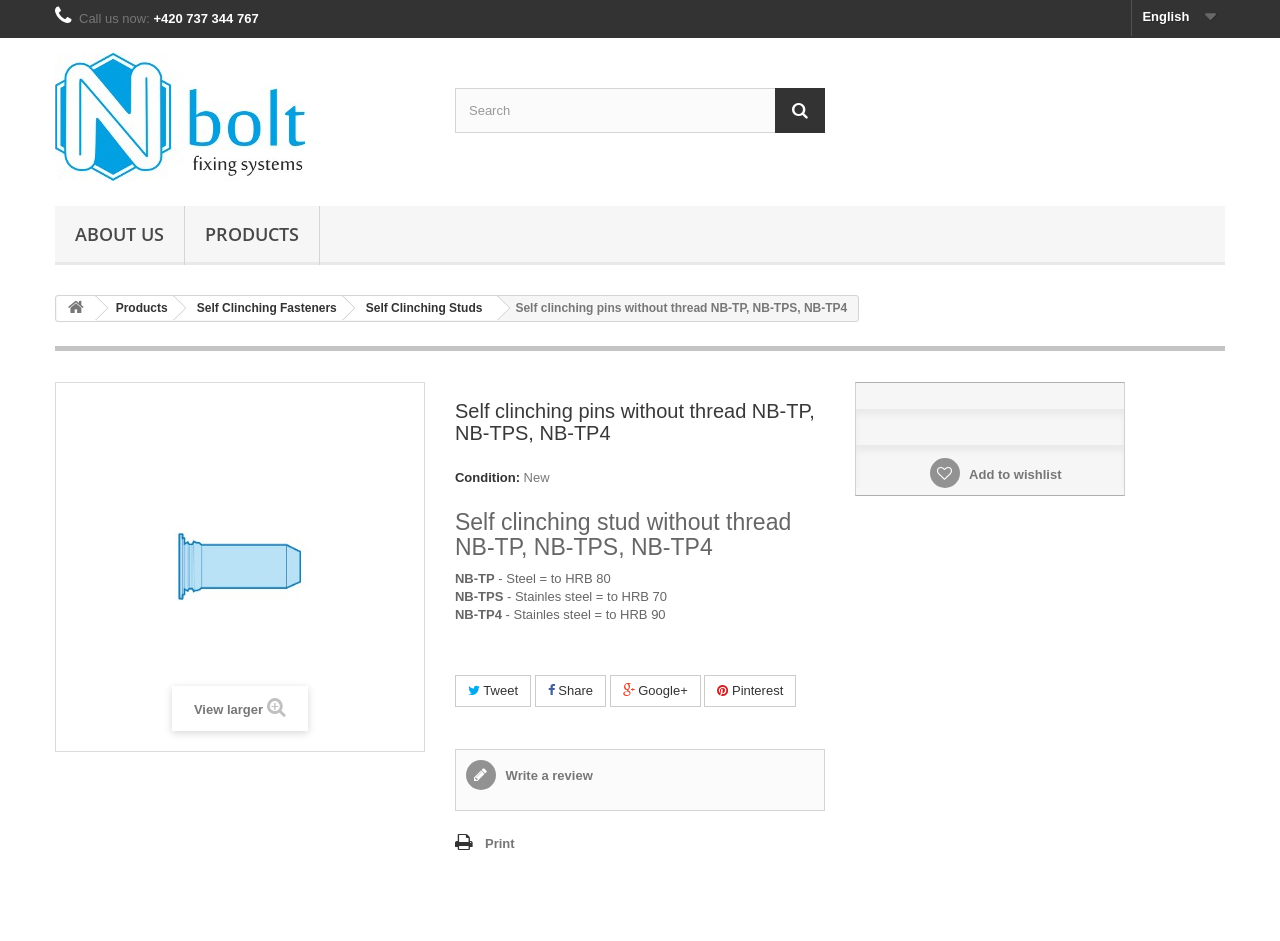Please mark the bounding box coordinates of the area that should be clicked to carry out the instruction: "Write a review".

[0.364, 0.808, 0.463, 0.841]